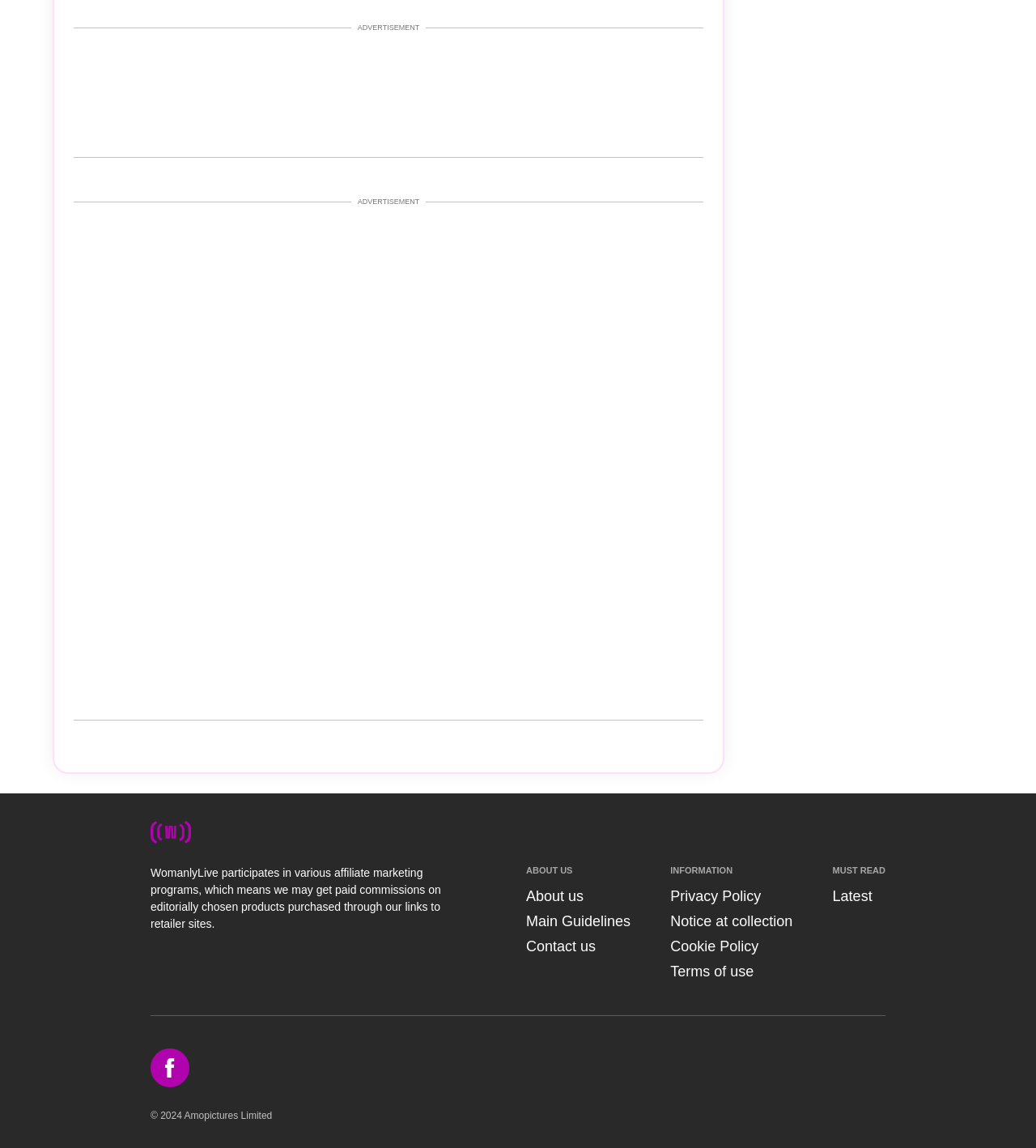Please find and report the bounding box coordinates of the element to click in order to perform the following action: "Go to About us". The coordinates should be expressed as four float numbers between 0 and 1, in the format [left, top, right, bottom].

[0.508, 0.773, 0.563, 0.788]